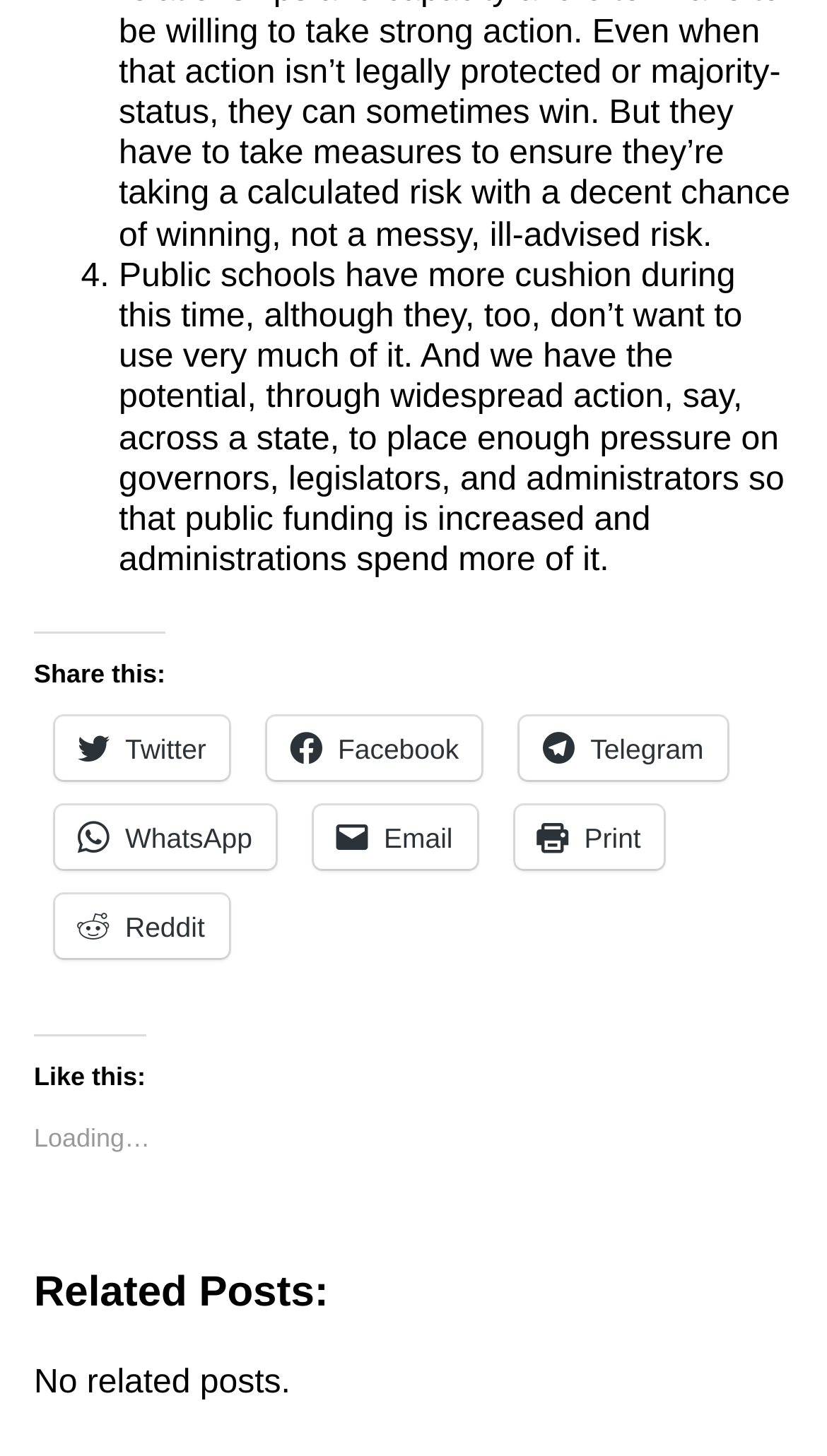Please provide a comprehensive answer to the question based on the screenshot: What is the current state of the 'Like this:' section?

The current state of the 'Like this:' section can be determined by looking at the StaticText element with the content 'Loading…' which indicates that the section is currently loading.